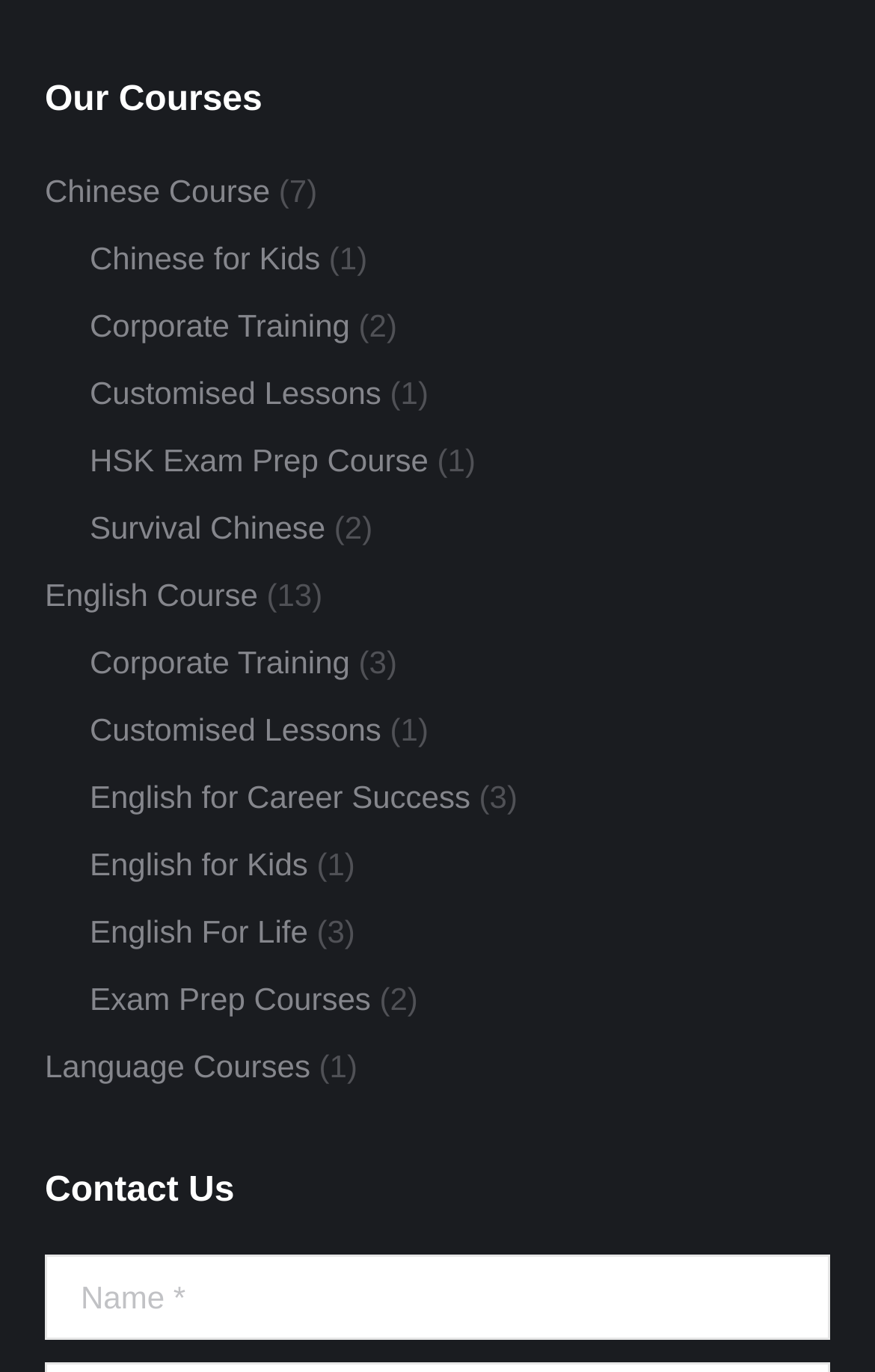Determine the bounding box coordinates for the clickable element to execute this instruction: "Click on Contact Us". Provide the coordinates as four float numbers between 0 and 1, i.e., [left, top, right, bottom].

[0.051, 0.854, 0.268, 0.882]